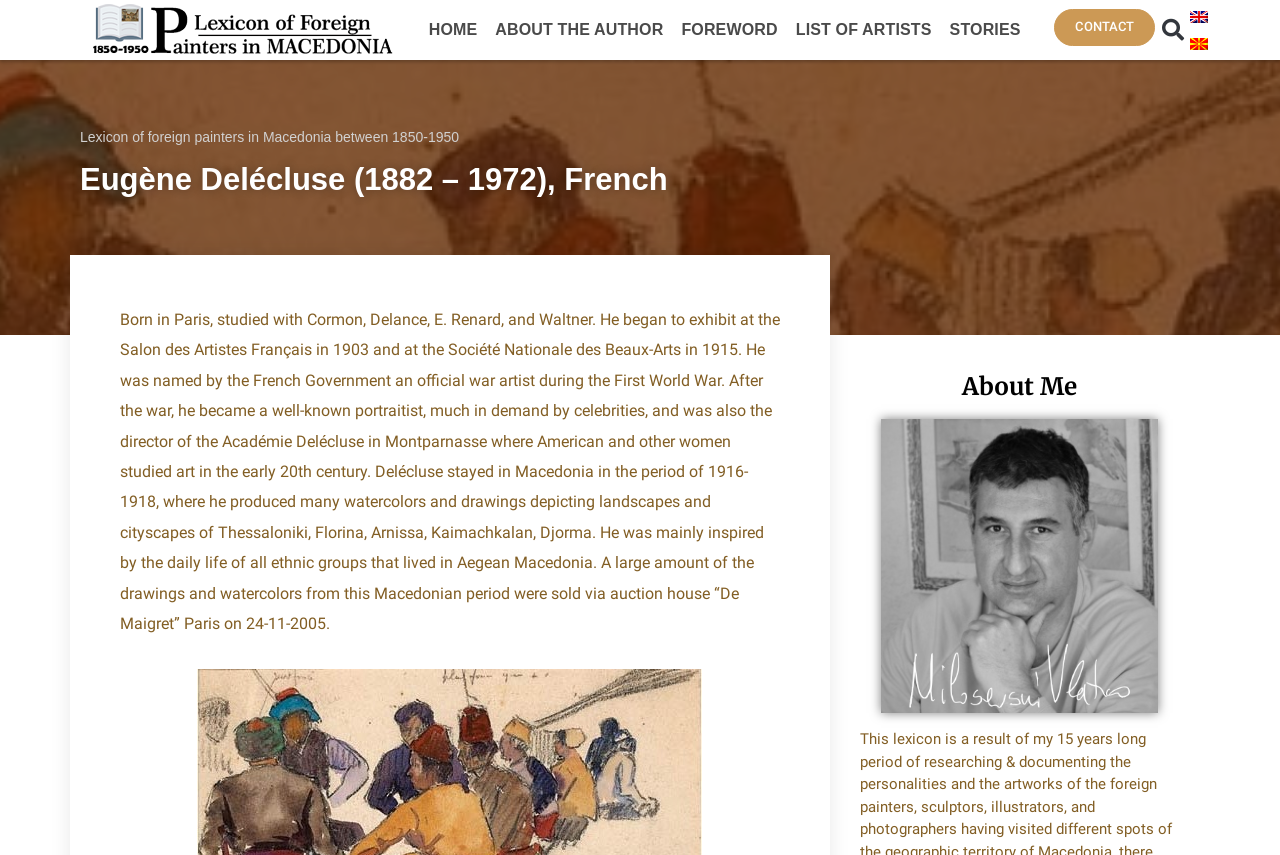Kindly determine the bounding box coordinates for the clickable area to achieve the given instruction: "Search for something".

[0.901, 0.012, 0.921, 0.058]